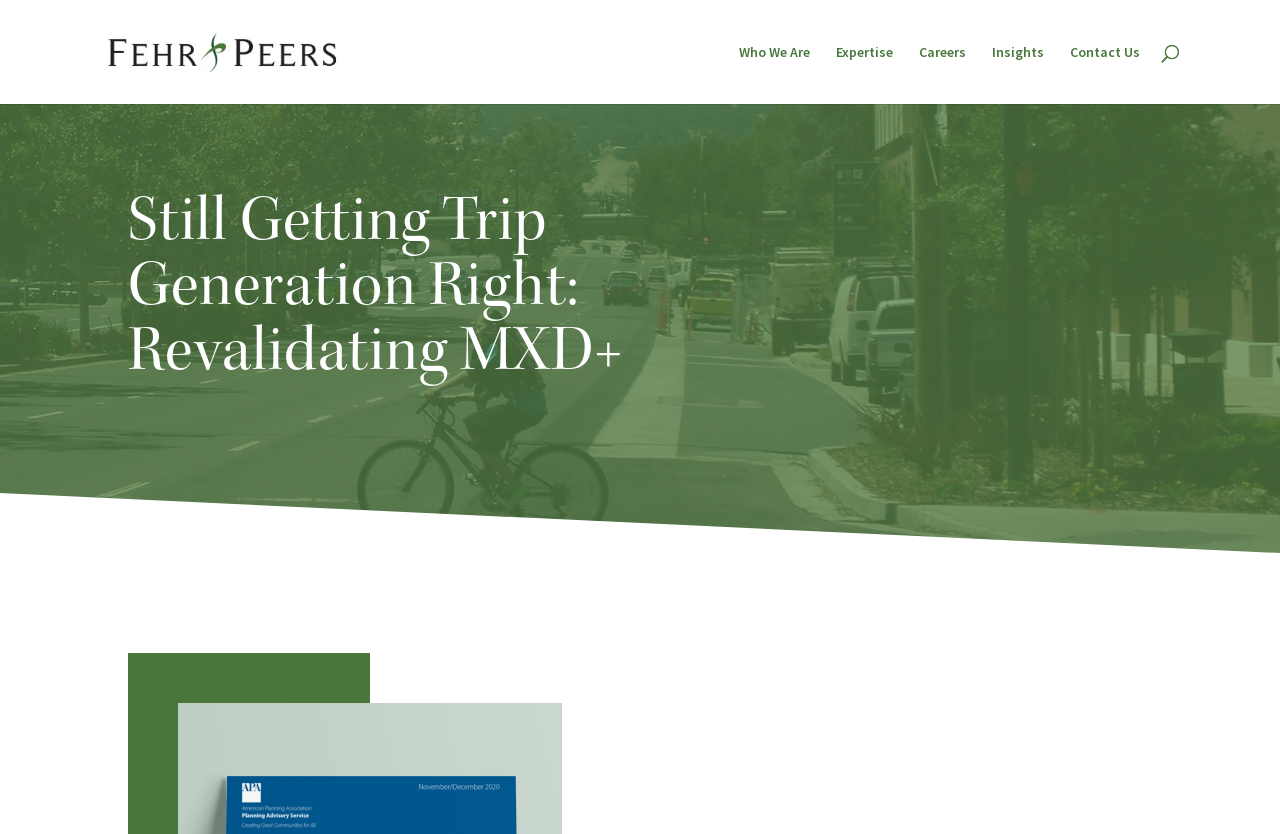Provide the bounding box coordinates of the HTML element this sentence describes: "alt="Fehr & Peers"".

[0.081, 0.046, 0.369, 0.074]